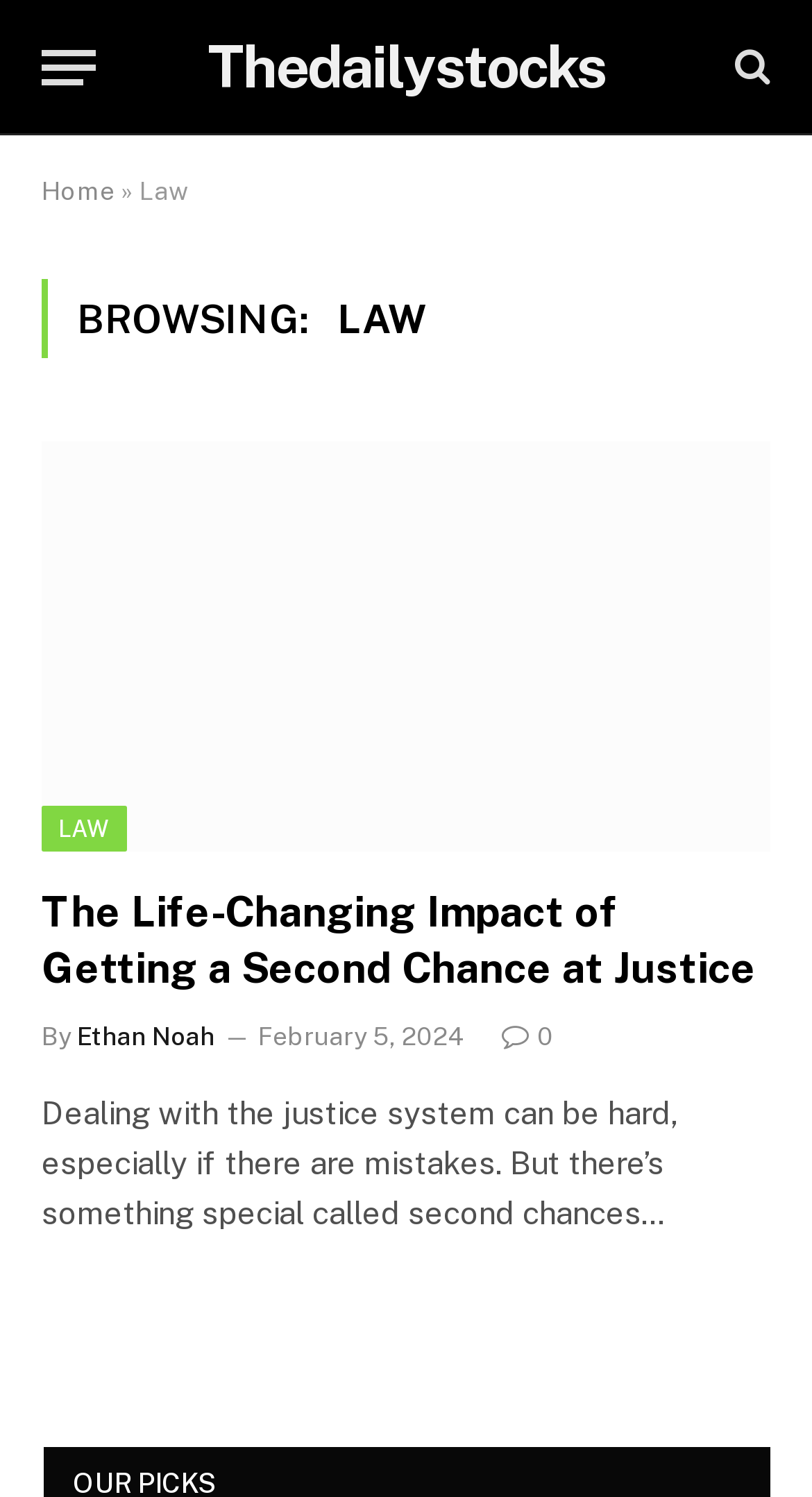Please analyze the image and give a detailed answer to the question:
When was the article published?

The publication date of the article can be found in the article metadata, where it says 'February 5, 2024', indicating that the article was published on this date.